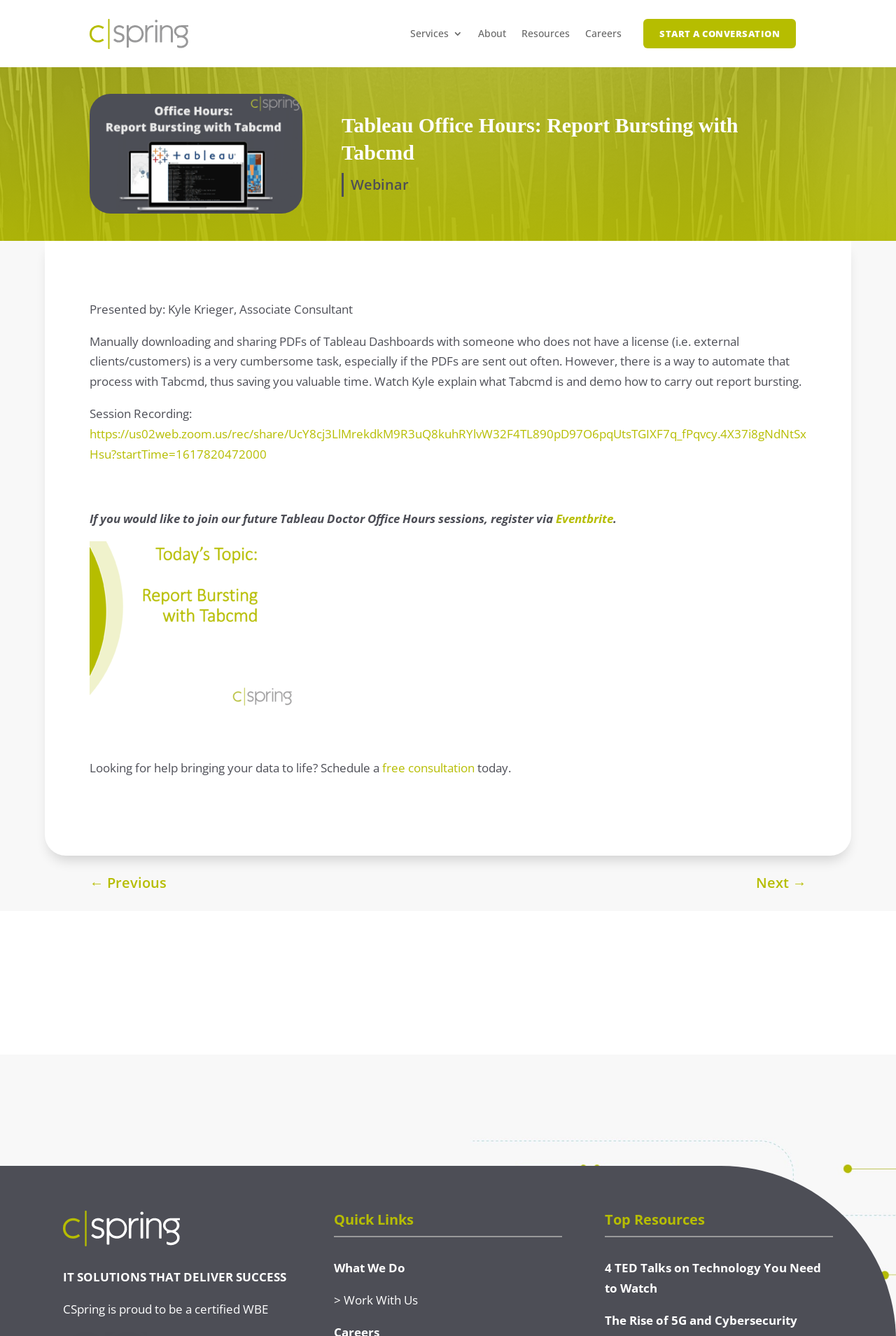Who is the presenter of the webinar?
Based on the screenshot, provide your answer in one word or phrase.

Kyle Krieger